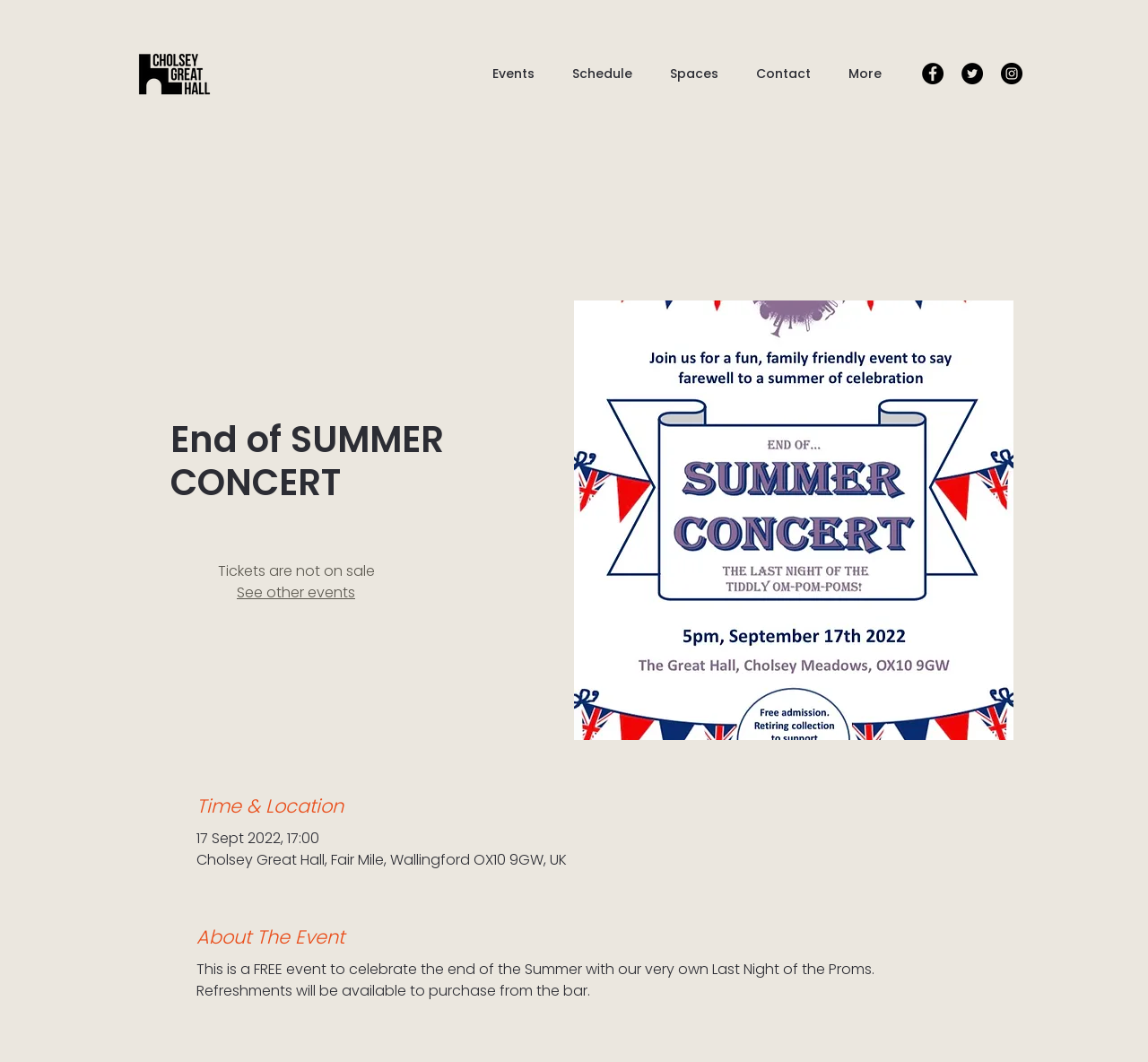Determine the bounding box coordinates of the clickable element necessary to fulfill the instruction: "Check the event time and location". Provide the coordinates as four float numbers within the 0 to 1 range, i.e., [left, top, right, bottom].

[0.171, 0.747, 0.829, 0.771]